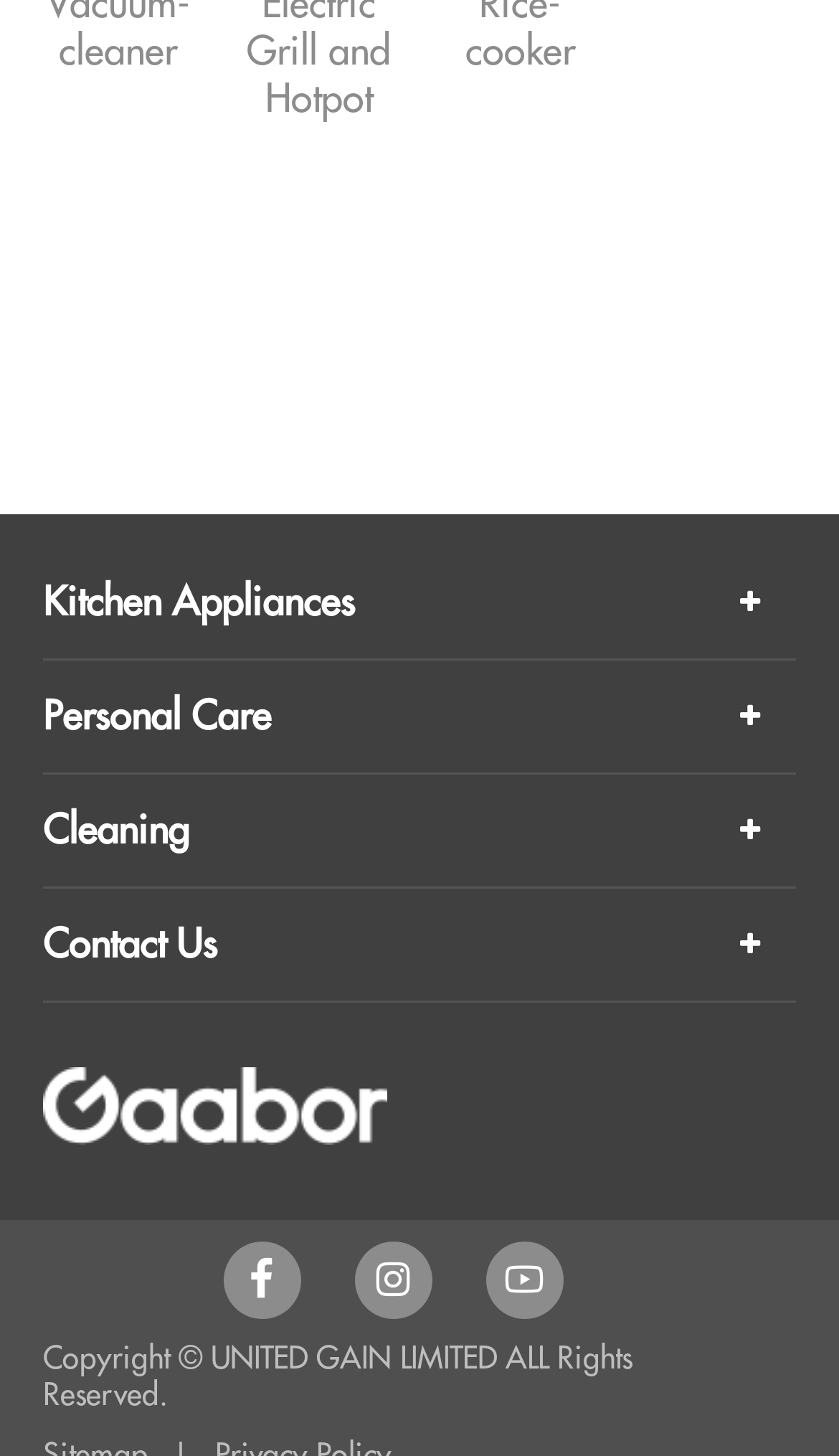What are the categories on the top?
Kindly give a detailed and elaborate answer to the question.

By examining the top section of the webpage, I found three categories listed horizontally: 'Kitchen Appliances', 'Personal Care', and 'Cleaning', which are likely the main product categories of the website.